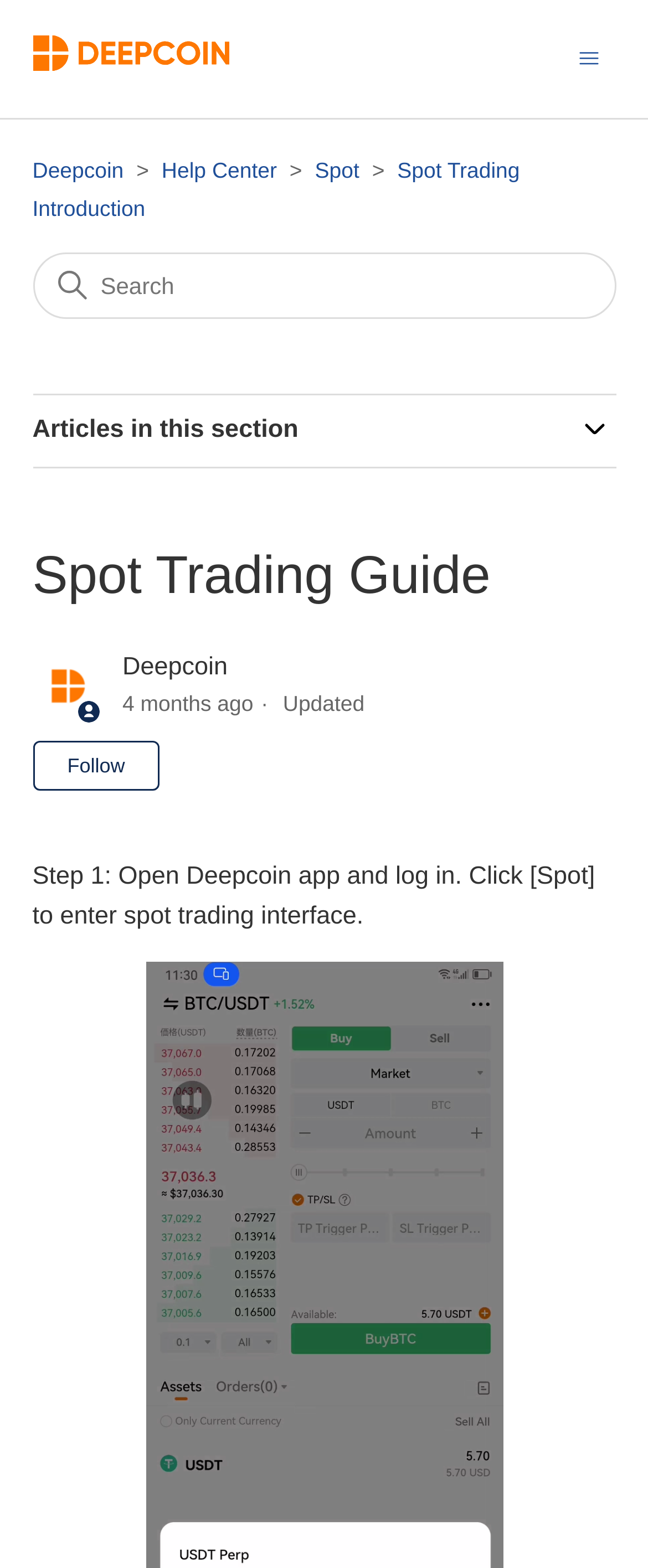Describe all the key features and sections of the webpage thoroughly.

The webpage is a guide for spot trading on Deepcoin, a cryptocurrency platform. At the top left corner, there is a Deepcoin Help Centre home page image. Next to it, on the top right corner, is a toggle navigation menu button. Below the image, there is a navigation menu with four list items: Deepcoin, Help Center, Spot, and Spot Trading Introduction. Each list item has a corresponding link.

On the top right side, there is a search bar with a searchbox. Below the navigation menu, there is a section titled "Articles in this section" with a button to expand or collapse it. 

The main content of the webpage is a guide with a heading "Spot Trading Guide" at the top. Below the heading, there is a Deepcoin logo and a timestamp indicating when the article was updated, which is 4 months ago. There is also a "Follow Article" button and a text stating that the article is not yet followed by anyone.

The guide itself starts with a step-by-step instruction, "Step 1: Open Deepcoin app and log in. Click [Spot] to enter spot trading interface." This text is located at the center of the page, below the article's metadata.